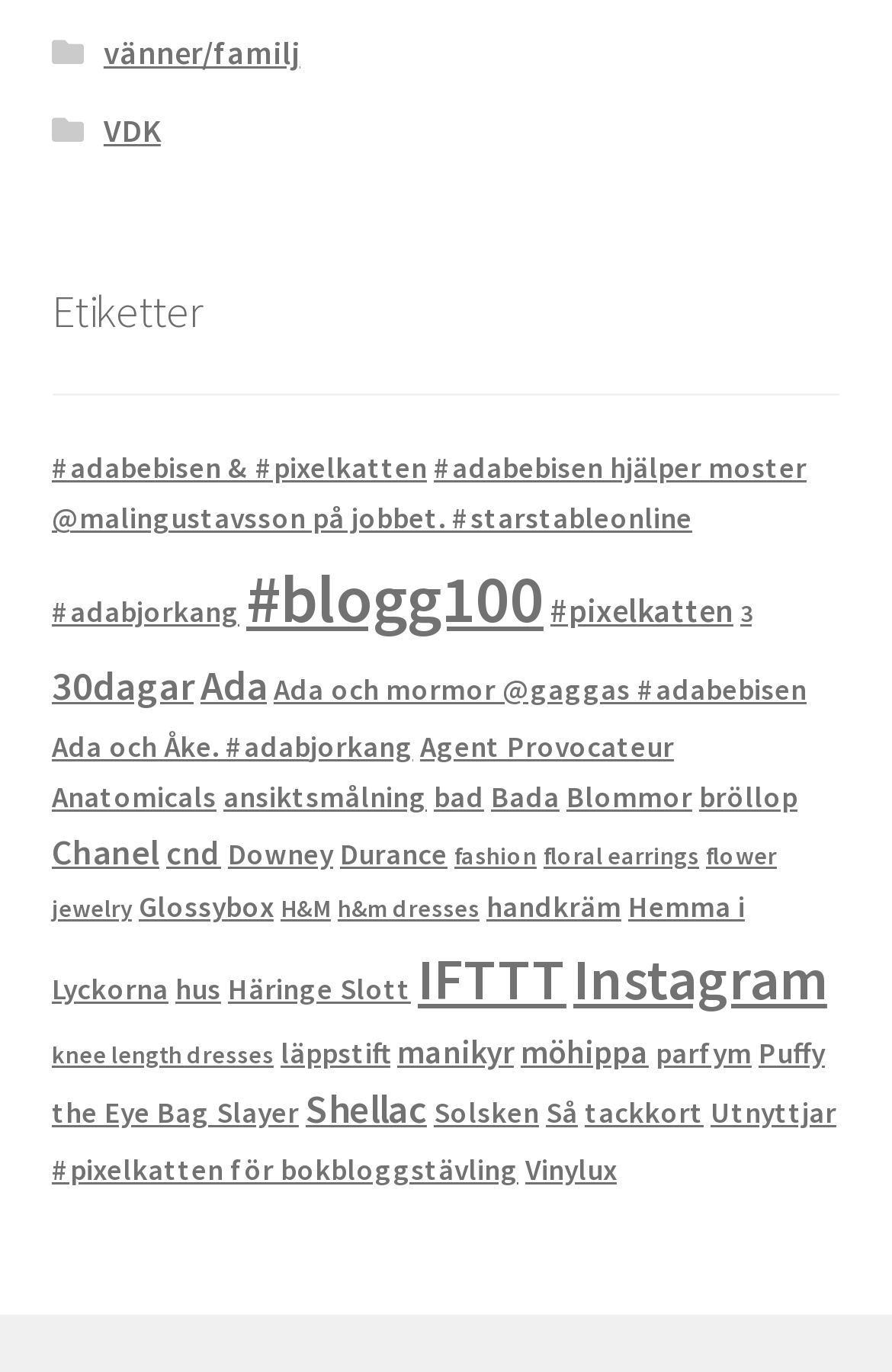Please specify the coordinates of the bounding box for the element that should be clicked to carry out this instruction: "View the hashtag '#adabebisen & #pixelkatten'". The coordinates must be four float numbers between 0 and 1, formatted as [left, top, right, bottom].

[0.058, 0.326, 0.479, 0.354]